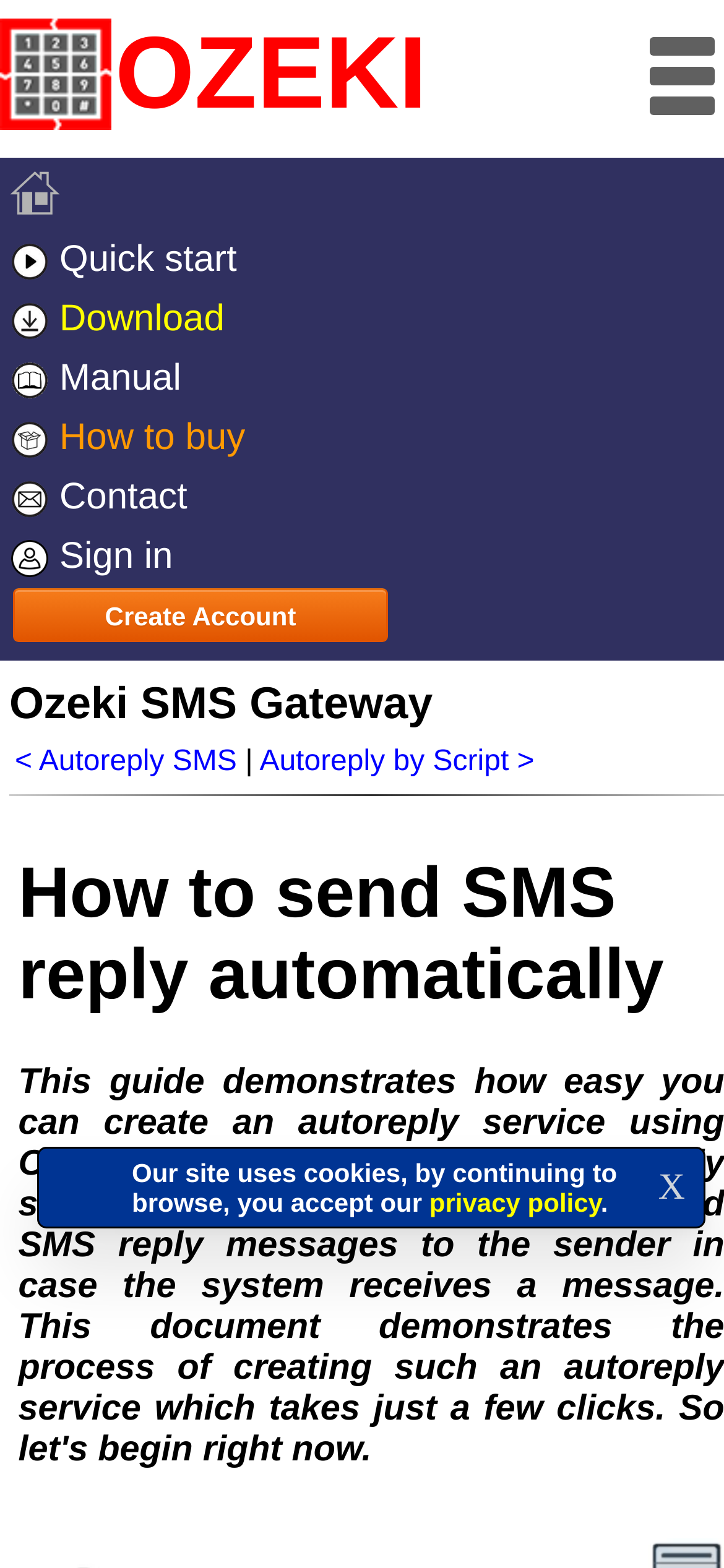Determine the bounding box coordinates of the section to be clicked to follow the instruction: "Sign in". The coordinates should be given as four float numbers between 0 and 1, formatted as [left, top, right, bottom].

[0.0, 0.337, 0.641, 0.375]